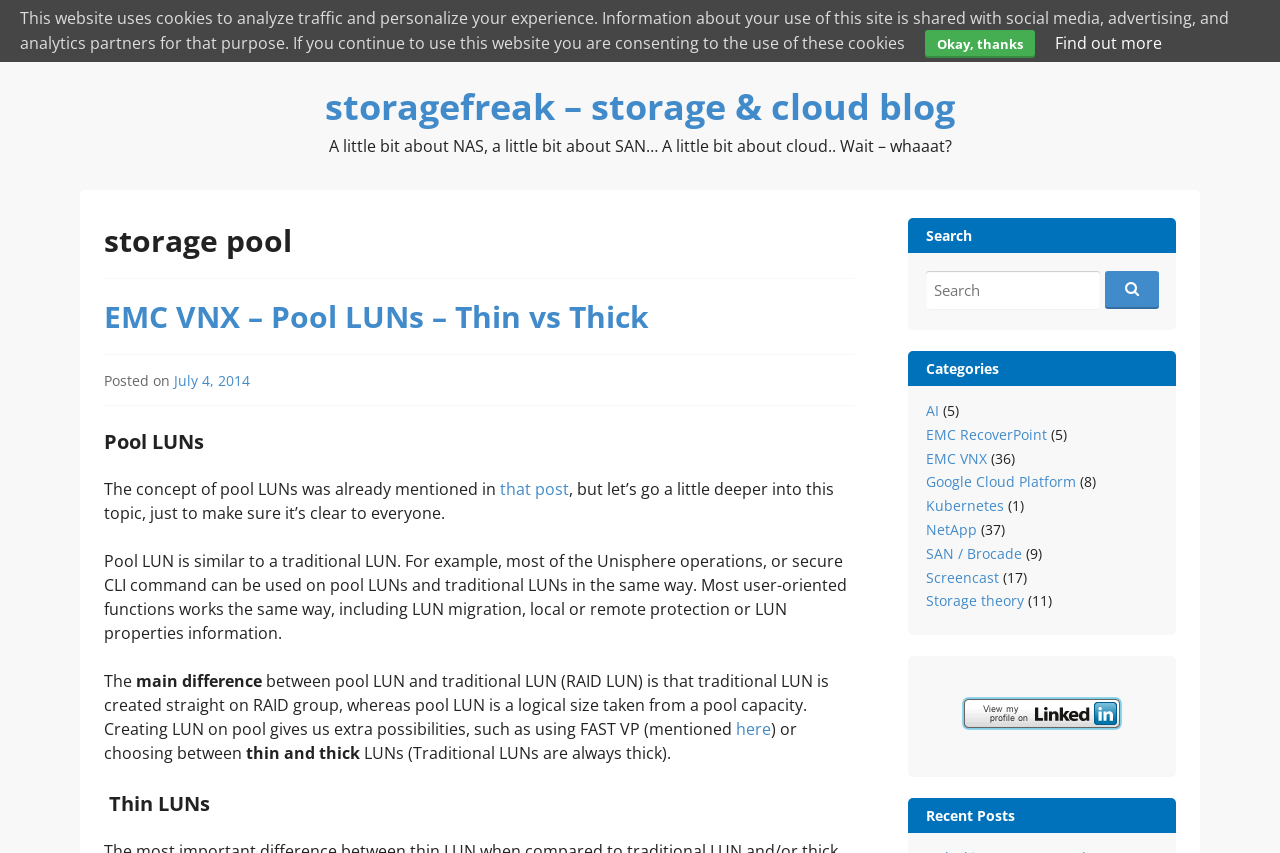Show the bounding box coordinates for the element that needs to be clicked to execute the following instruction: "View the categories". Provide the coordinates in the form of four float numbers between 0 and 1, i.e., [left, top, right, bottom].

[0.709, 0.411, 0.919, 0.453]